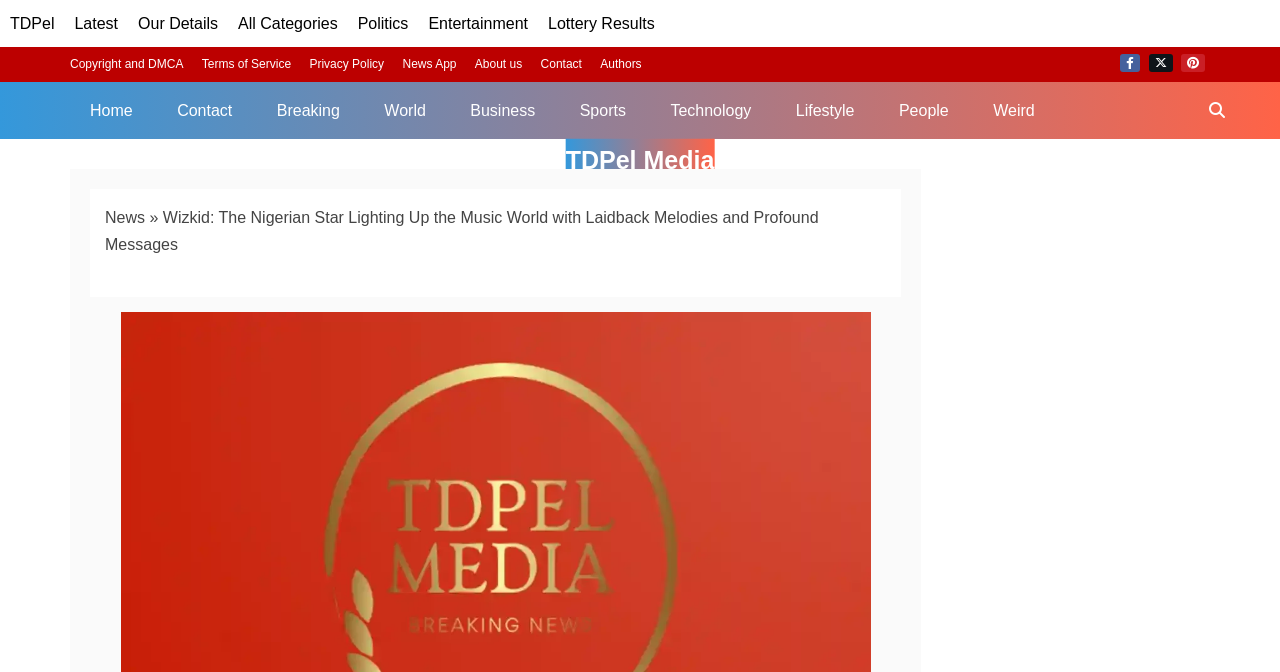Answer the question below in one word or phrase:
What is the name of the website?

TDPel Media